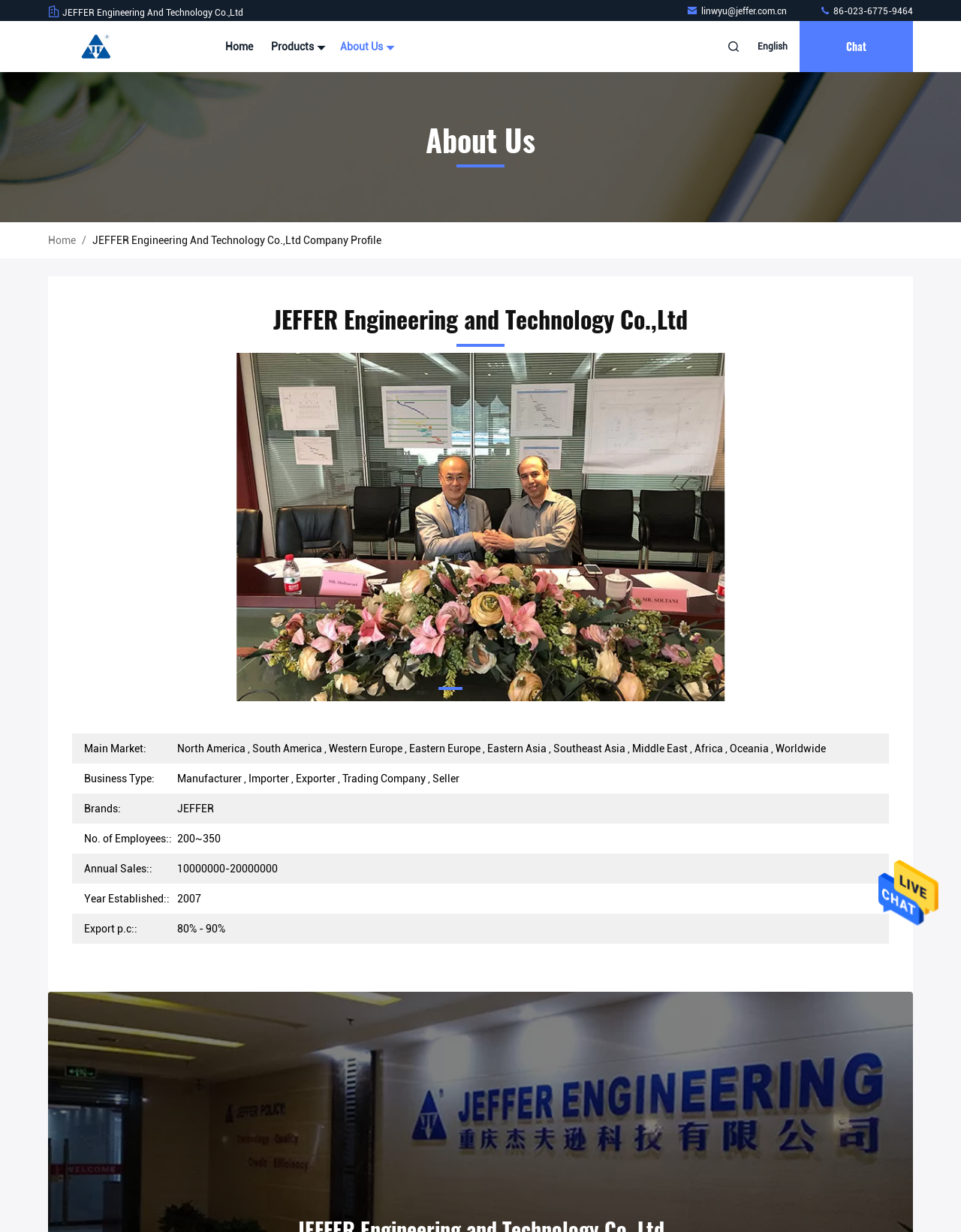Determine the bounding box coordinates for the element that should be clicked to follow this instruction: "View Nyheder". The coordinates should be given as four float numbers between 0 and 1, in the format [left, top, right, bottom].

None